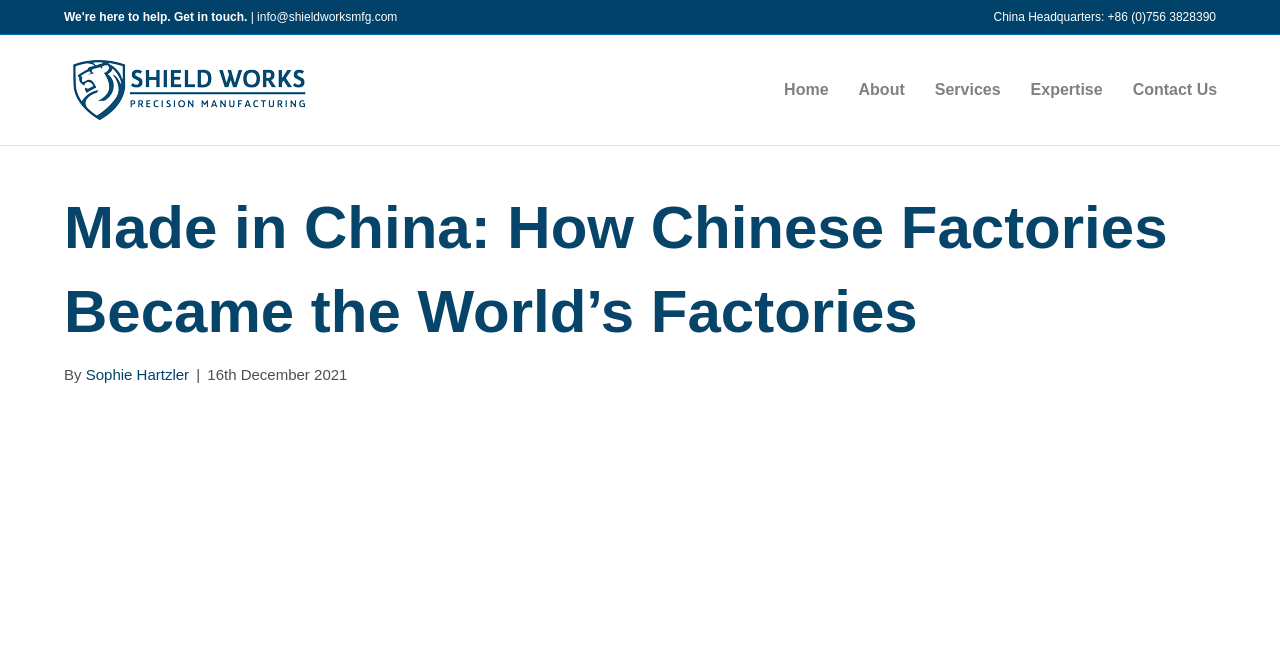Determine the bounding box for the UI element as described: "Blog". The coordinates should be represented as four float numbers between 0 and 1, formatted as [left, top, right, bottom].

None